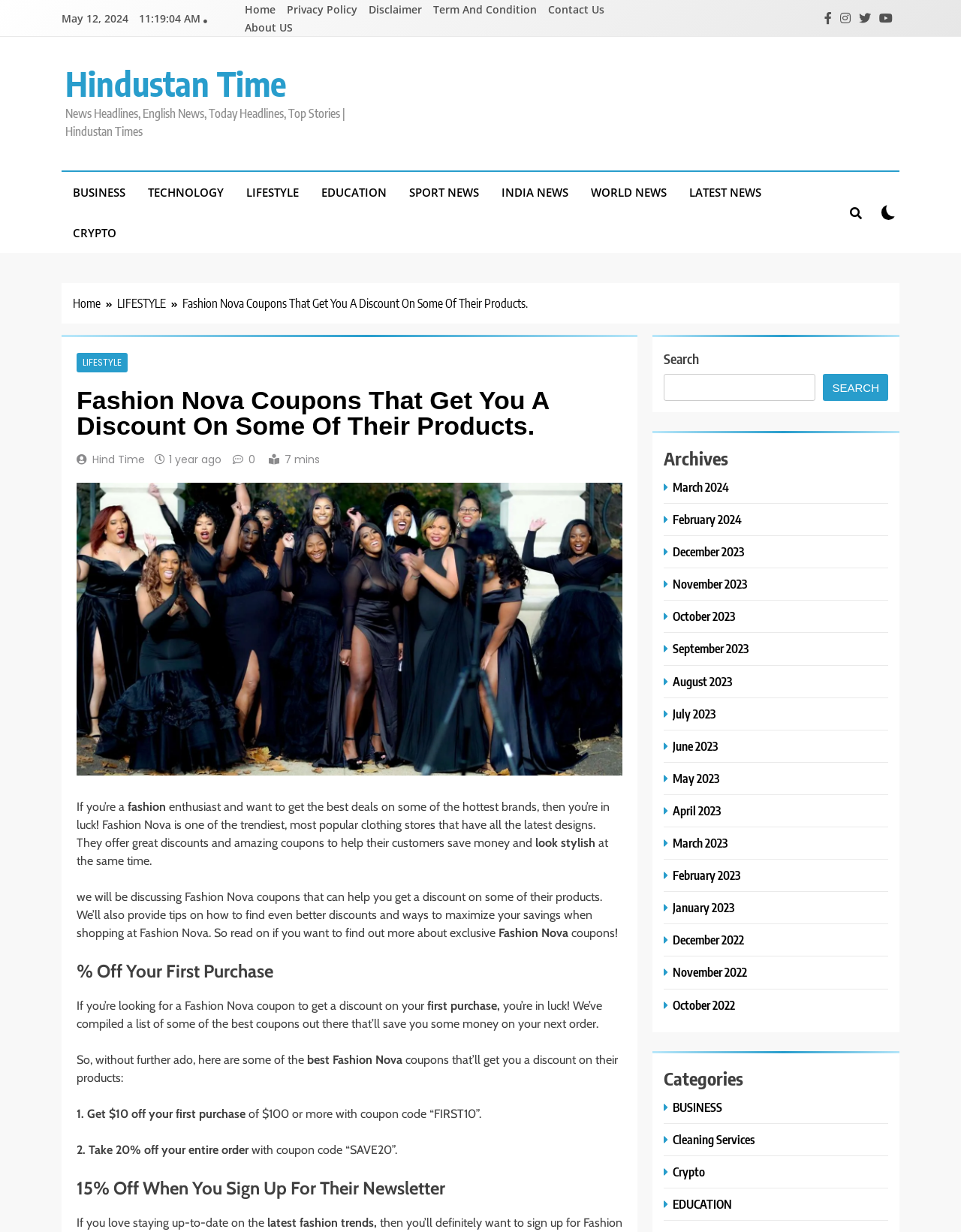What is the purpose of the search bar on the page?
Give a detailed response to the question by analyzing the screenshot.

The search bar on the page is used to search for specific articles or news on the website, allowing users to quickly find what they are looking for.